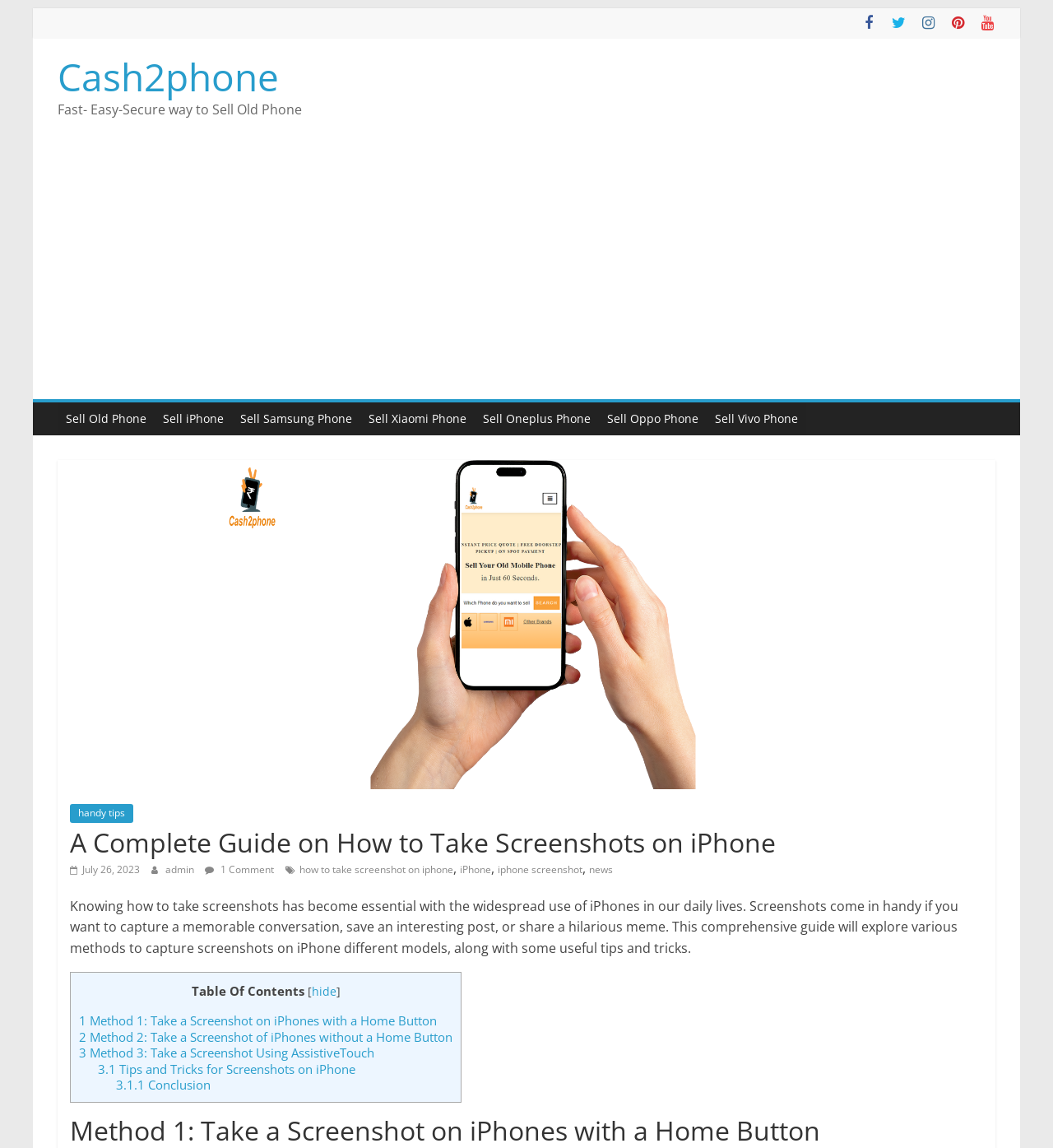What is the date of the latest article?
Please give a detailed and elaborate explanation in response to the question.

The date of the latest article can be found next to the author's name, which is 'admin', and it is specified as 'uf133 July 26, 2023'.